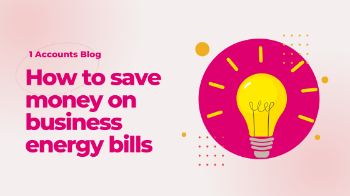Detail every aspect of the image in your caption.

This vibrant image is part of the 1 Accounts Blog, focusing on the topic "How to save money on business energy bills." The design features a cheerful light bulb, symbolizing ideas and energy savings, set against a warm pink background decorated with playful dots. The bold, magenta text captures attention, emphasizing the key message of financial efficiency. This visual encapsulates the blog's commitment to providing actionable tips for businesses seeking to reduce energy costs and improve their financial health.